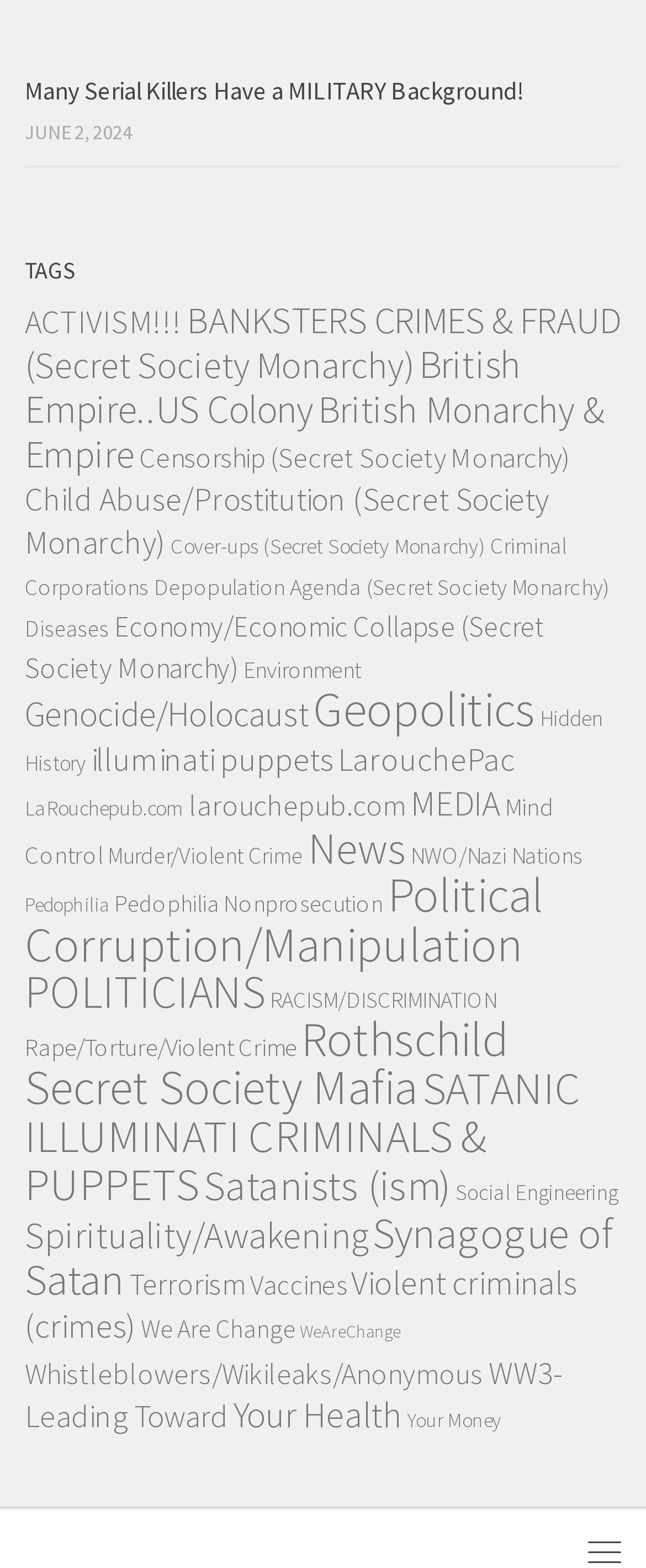Please respond in a single word or phrase: 
What is the topic of the link with the most items?

Political Corruption/Manipulation